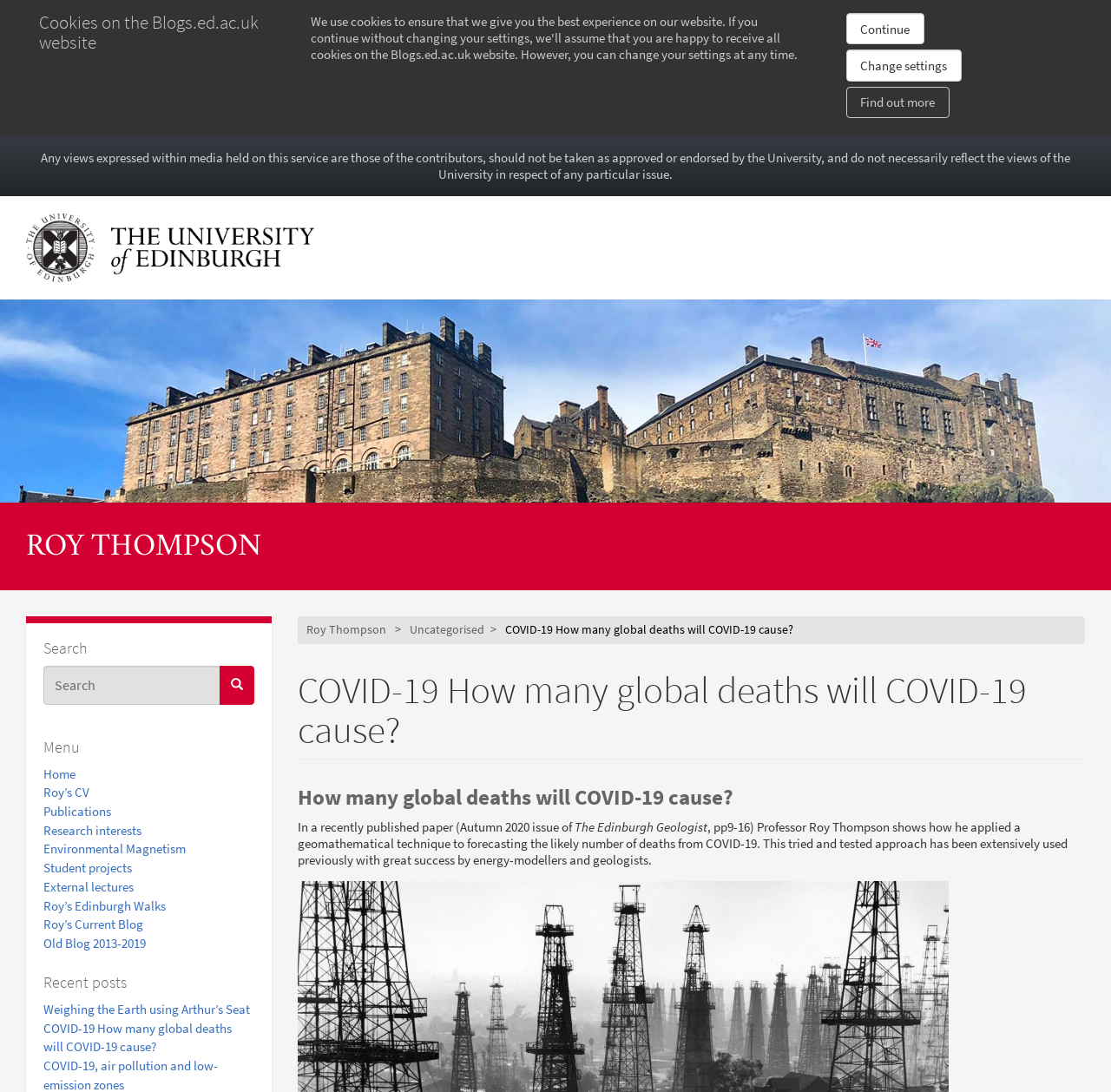Extract the bounding box coordinates of the UI element described: "Student projects". Provide the coordinates in the format [left, top, right, bottom] with values ranging from 0 to 1.

[0.039, 0.787, 0.119, 0.802]